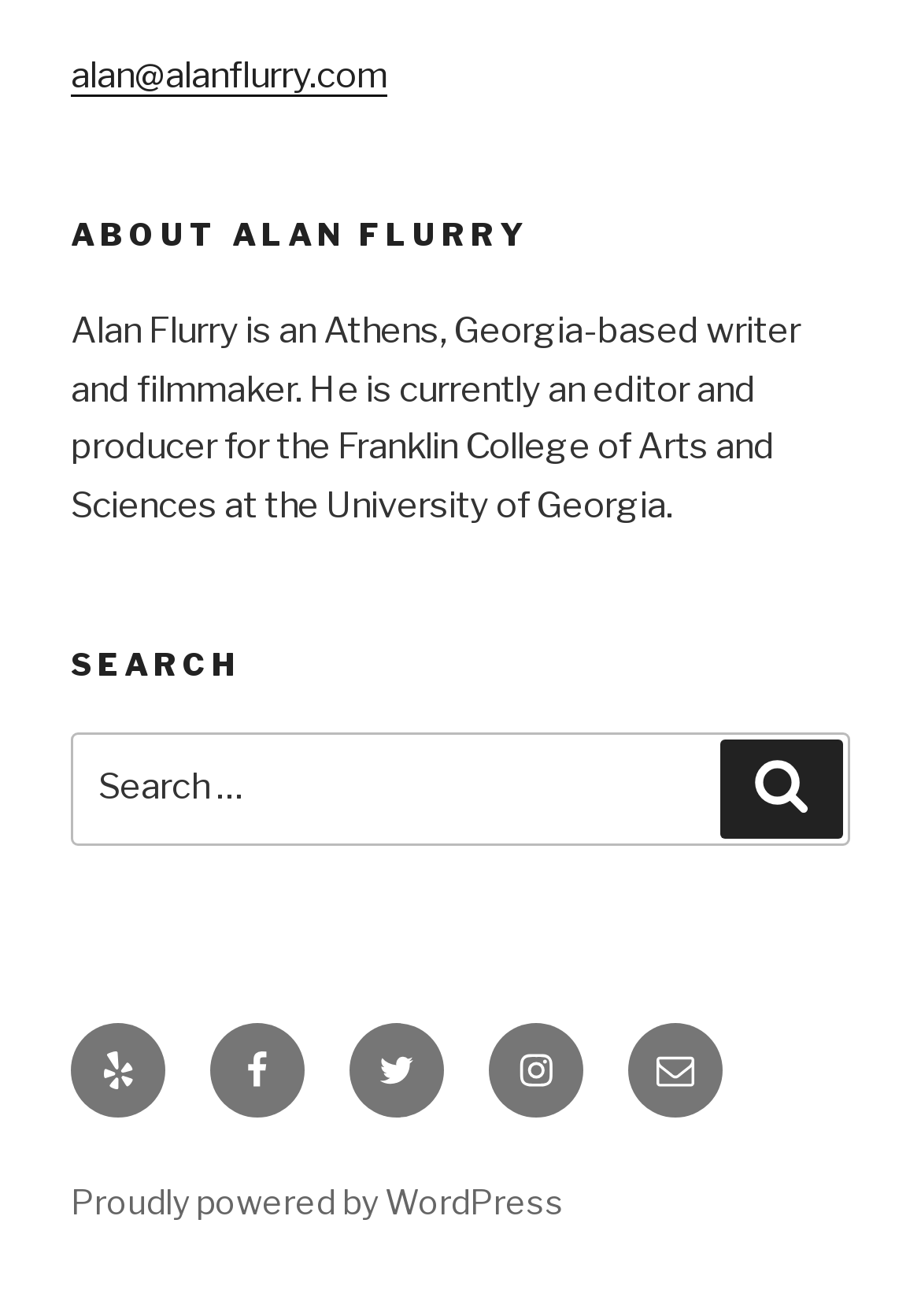Please find the bounding box coordinates for the clickable element needed to perform this instruction: "search for something".

[0.077, 0.556, 0.923, 0.642]